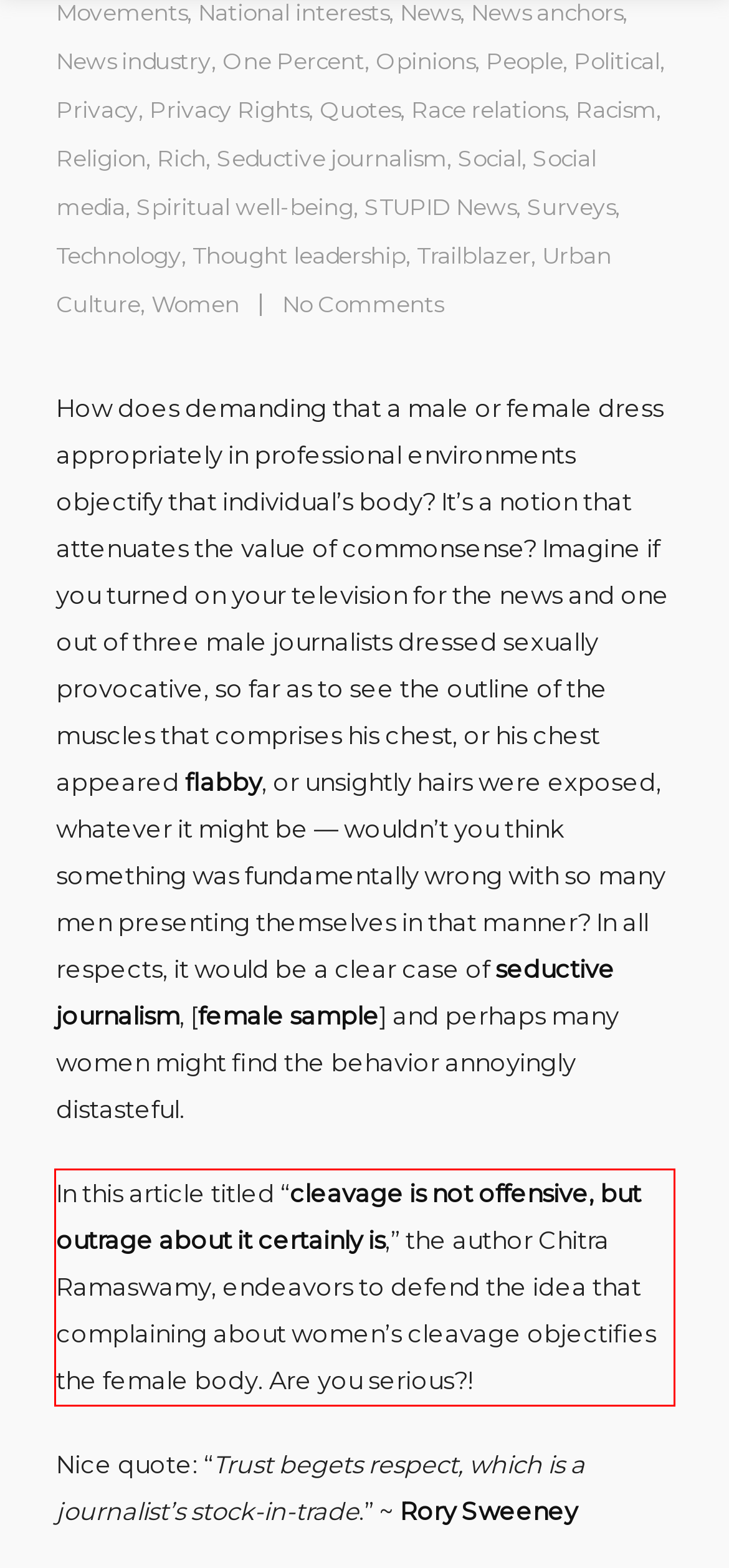In the given screenshot, locate the red bounding box and extract the text content from within it.

In this article titled “cleavage is not offensive, but outrage about it certainly is,” the author Chitra Ramaswamy, endeavors to defend the idea that complaining about women’s cleavage objectifies the female body. Are you serious?!